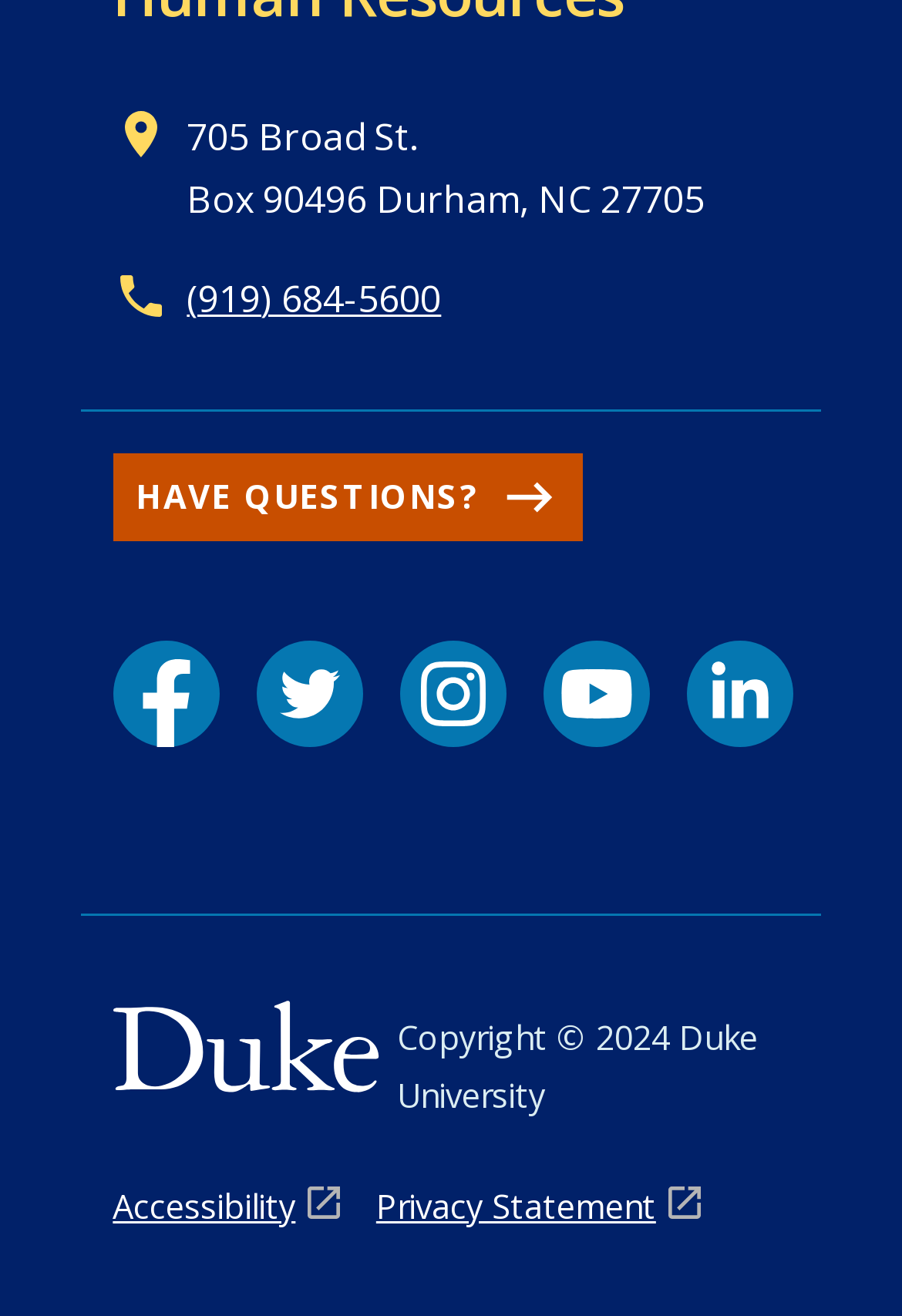Identify the bounding box for the element characterized by the following description: "(919) 684-5600".

[0.207, 0.208, 0.489, 0.246]